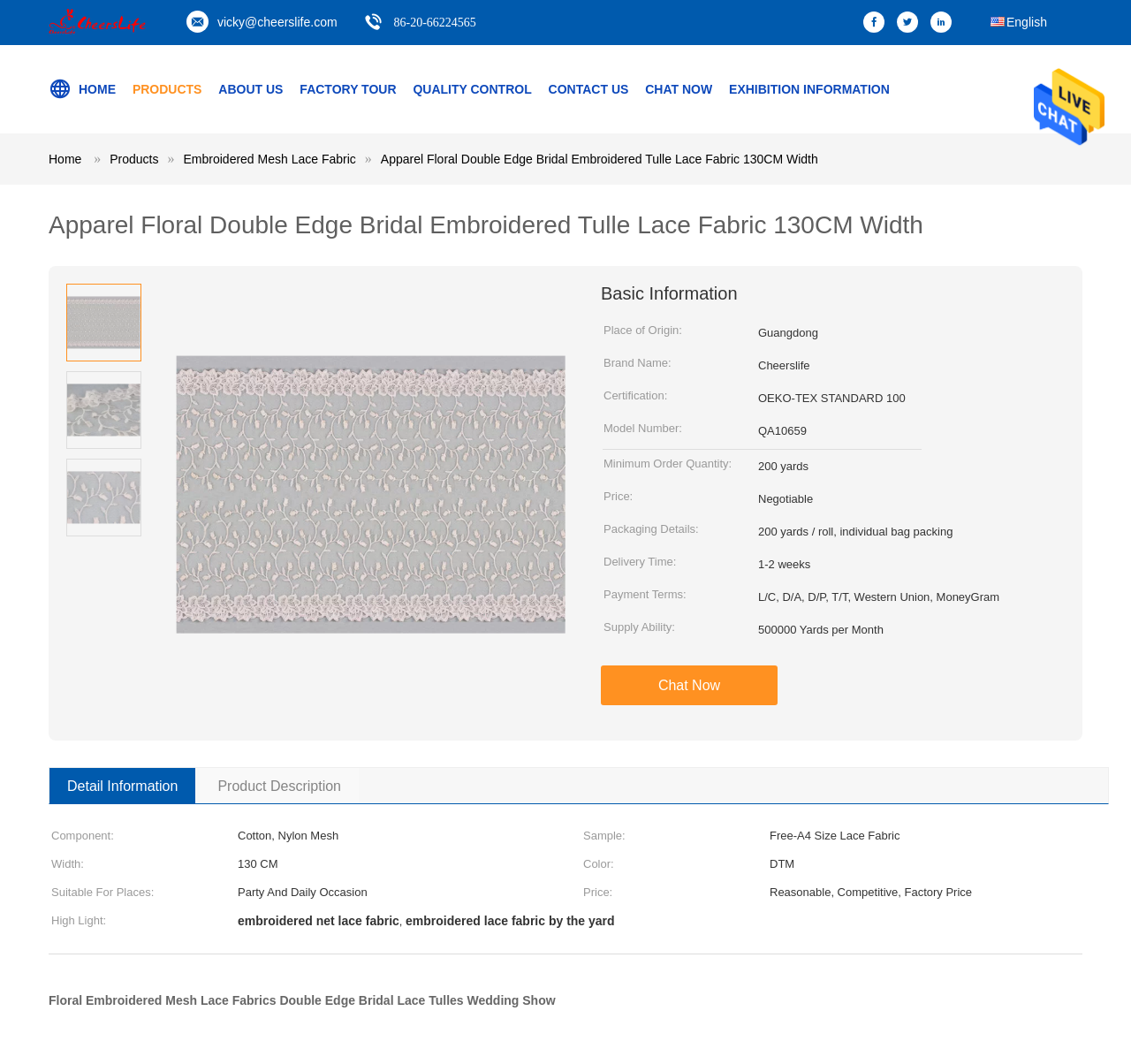Please identify the bounding box coordinates of the element that needs to be clicked to perform the following instruction: "Chat with the supplier".

[0.57, 0.042, 0.63, 0.125]